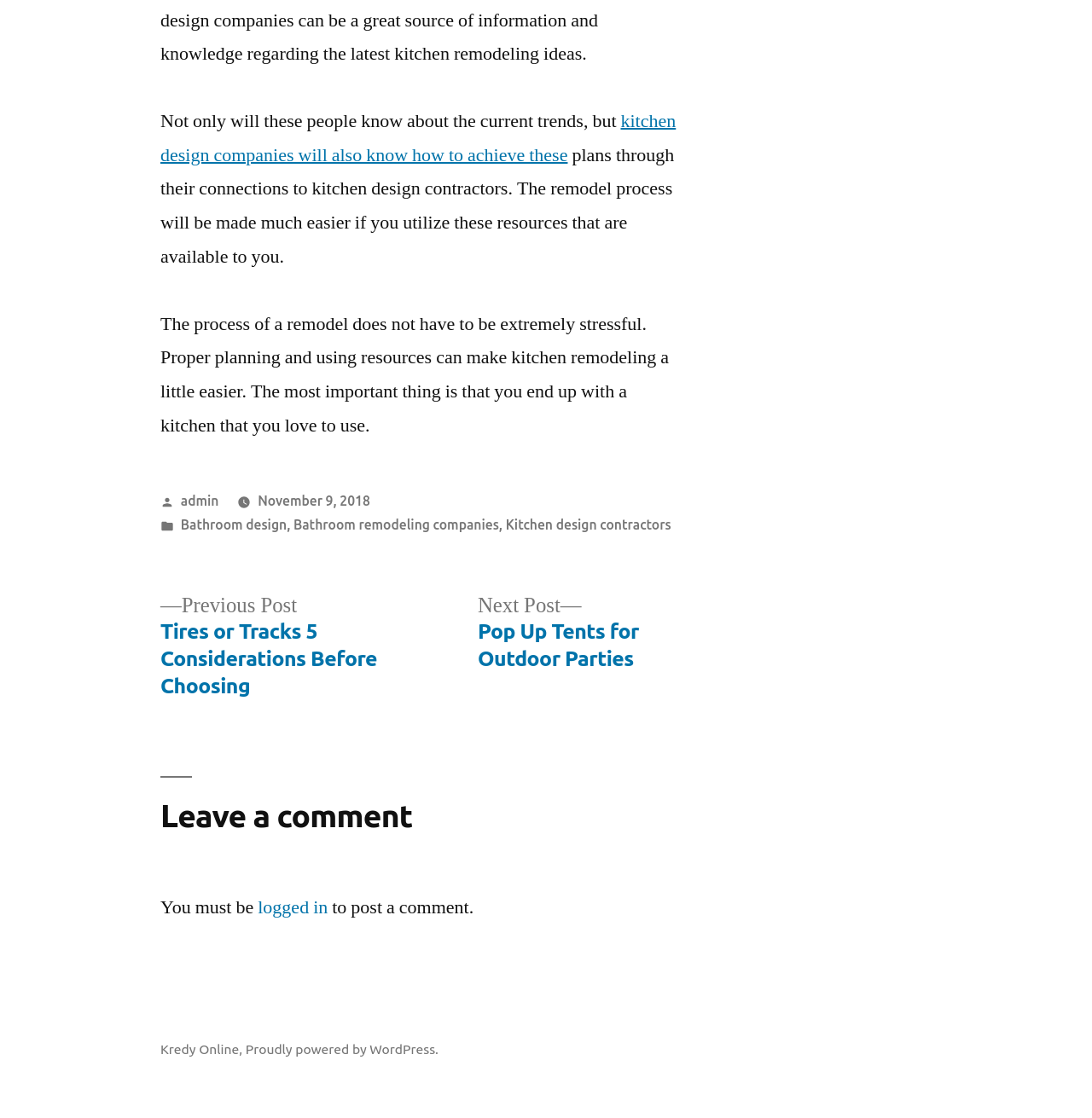Determine the bounding box coordinates of the target area to click to execute the following instruction: "Leave a comment."

[0.147, 0.678, 0.625, 0.747]